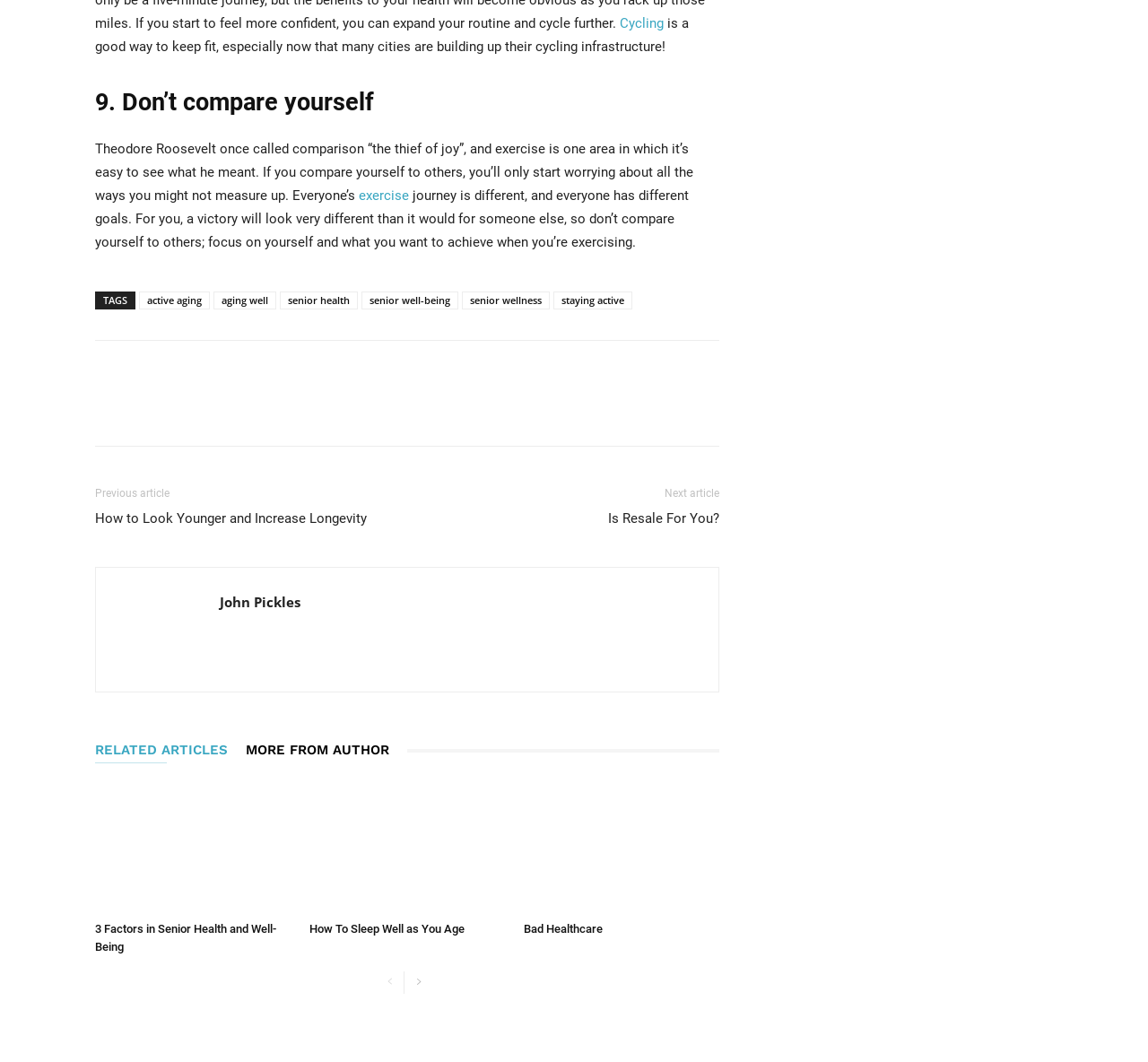Determine the bounding box for the UI element as described: "Impello Global". The coordinates should be represented as four float numbers between 0 and 1, formatted as [left, top, right, bottom].

None